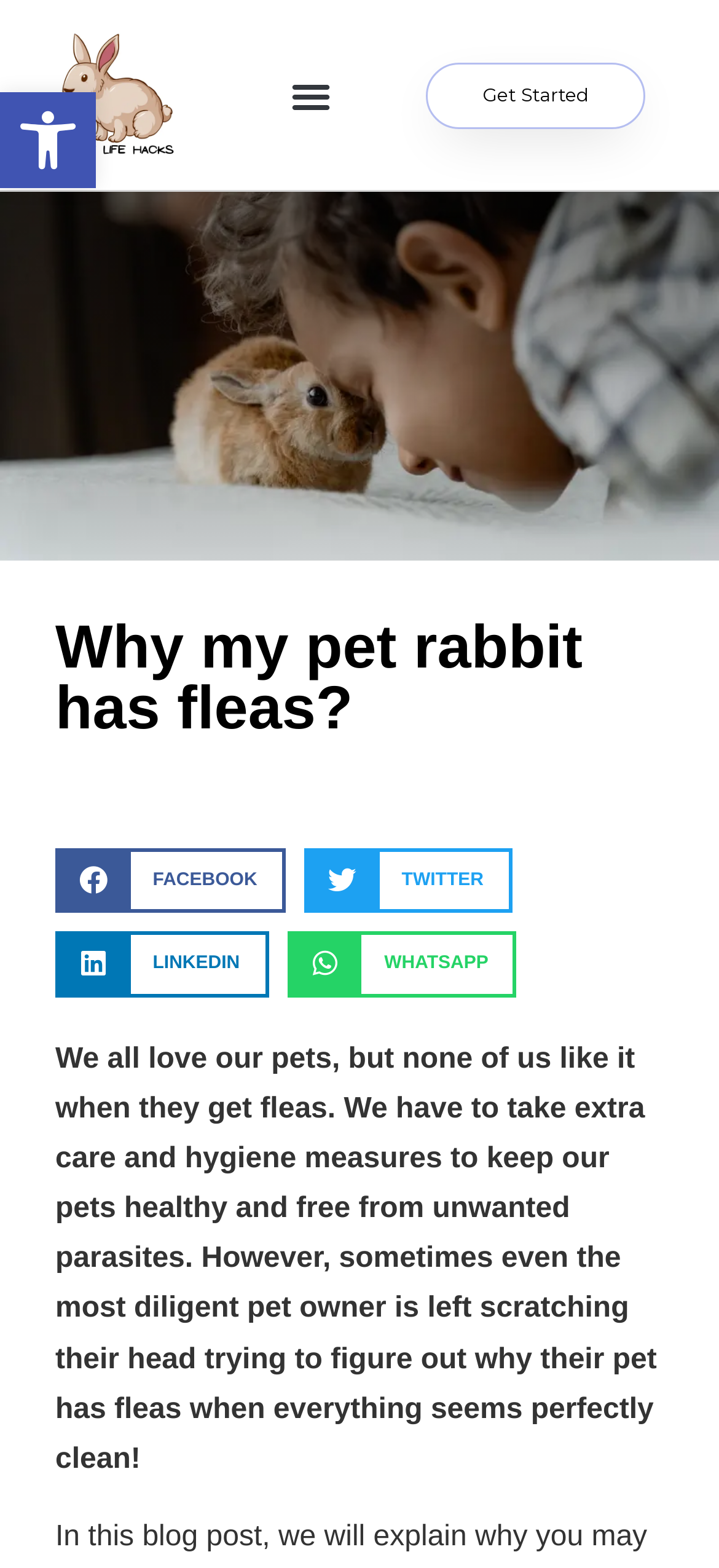Identify the bounding box for the element characterized by the following description: "Twitter".

[0.423, 0.541, 0.712, 0.583]